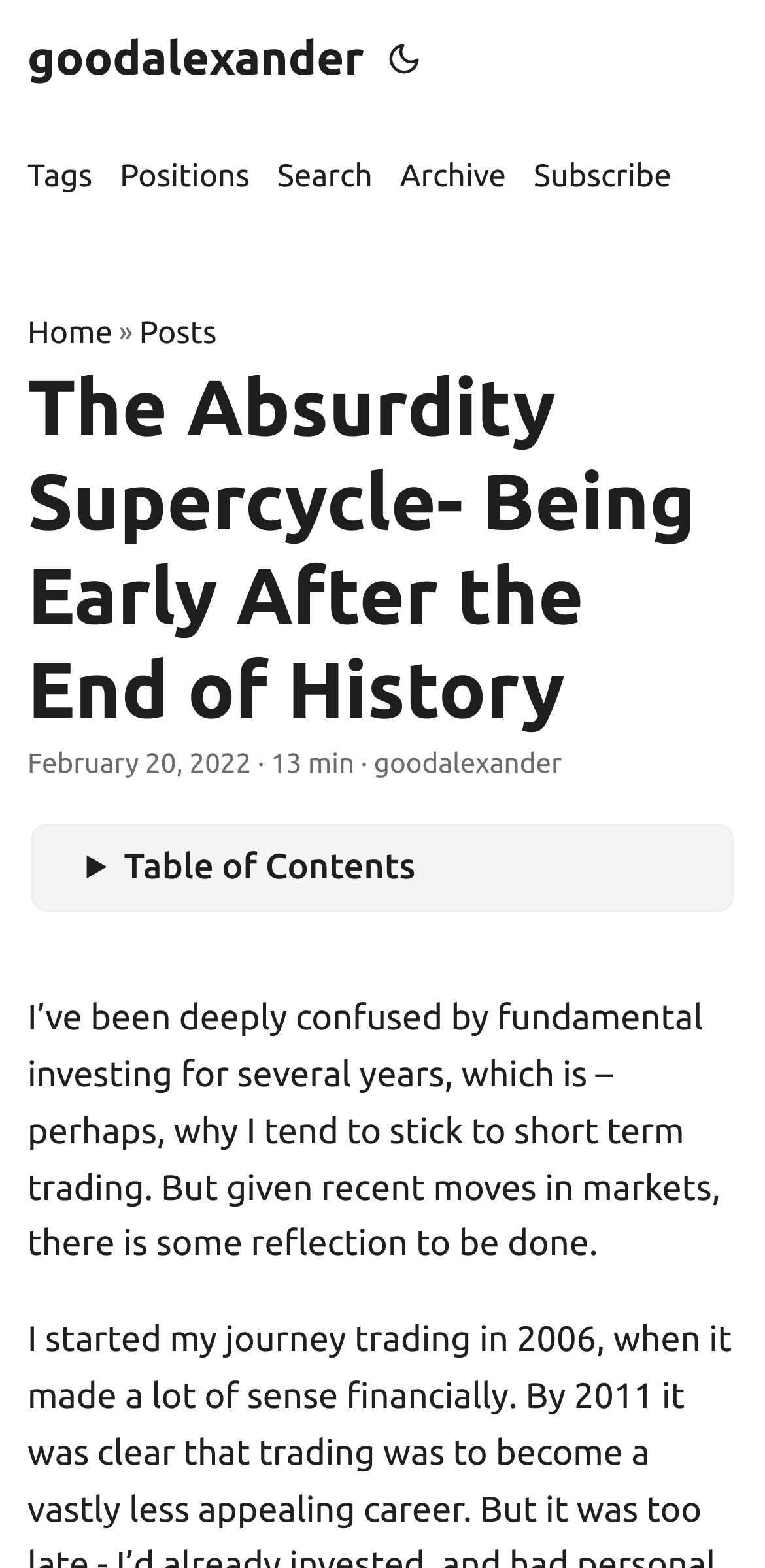What is the estimated reading time of the post?
Using the information presented in the image, please offer a detailed response to the question.

The estimated reading time of the post can be found in the text '· 13 min · goodalexander', which indicates that the post takes approximately 13 minutes to read.